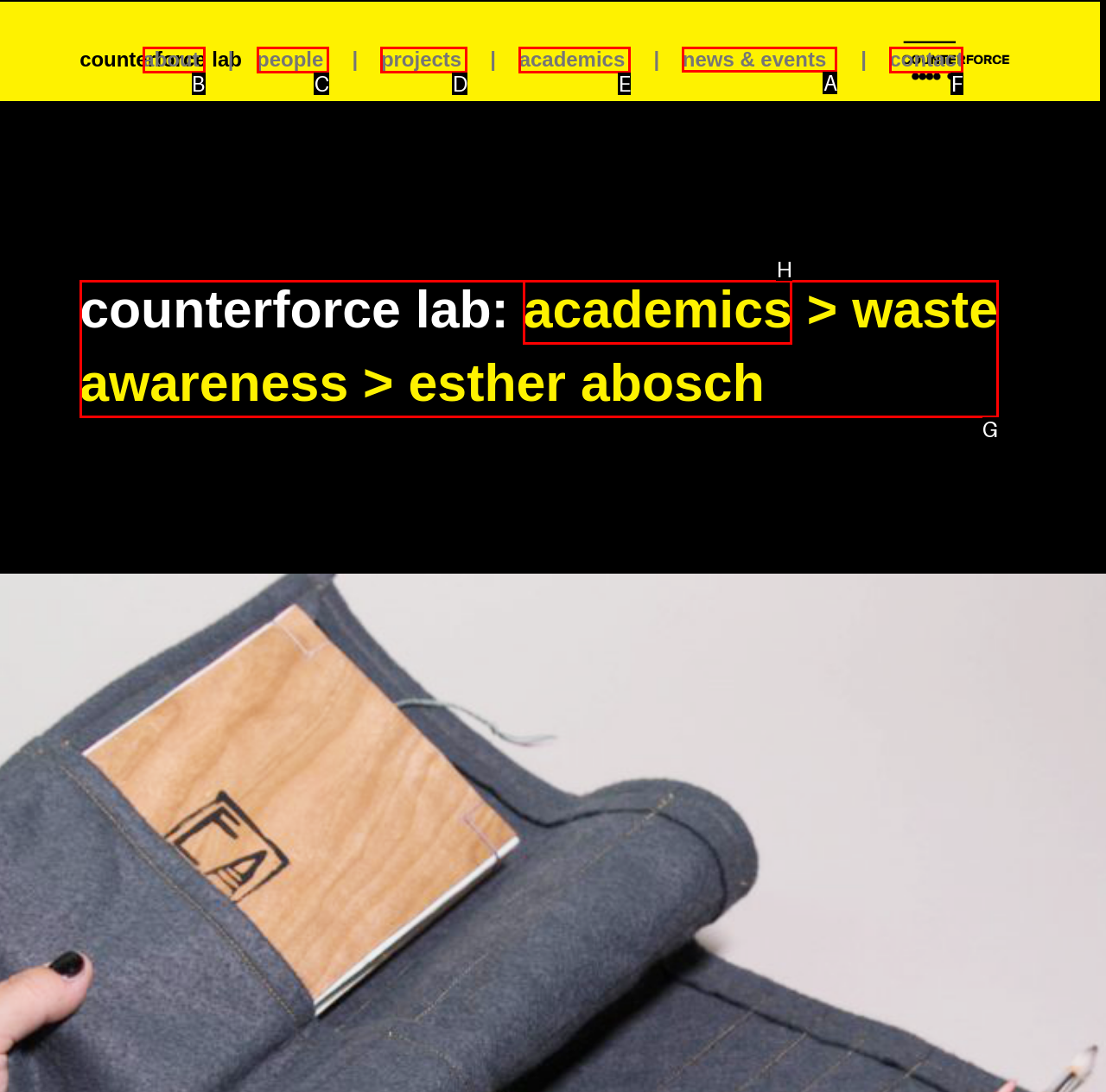Identify the correct UI element to click for this instruction: read news and events
Respond with the appropriate option's letter from the provided choices directly.

A